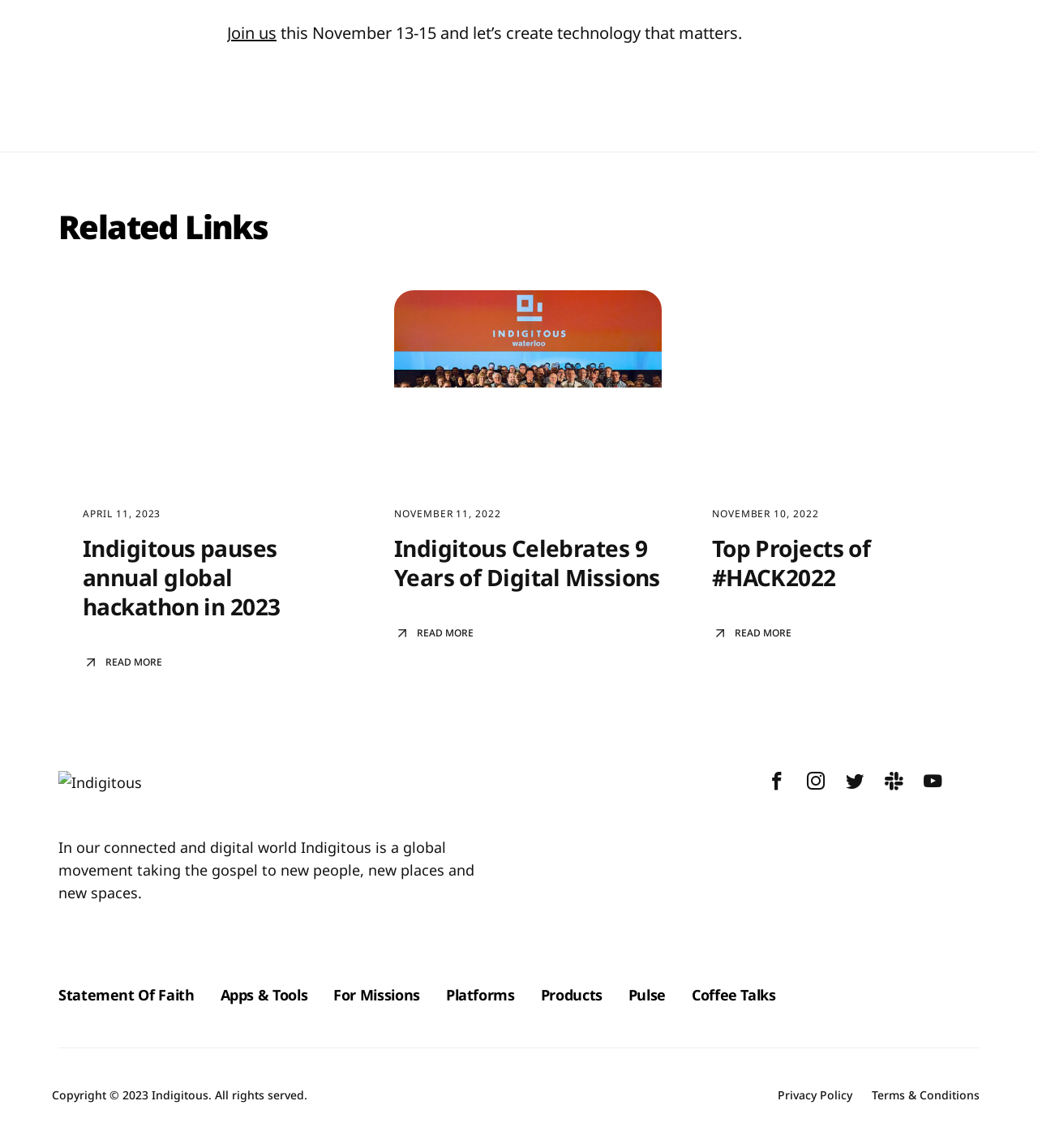Please identify the bounding box coordinates of the element that needs to be clicked to execute the following command: "Read more about Indigitous pauses annual global hackathon in 2023". Provide the bounding box using four float numbers between 0 and 1, formatted as [left, top, right, bottom].

[0.08, 0.57, 0.331, 0.585]